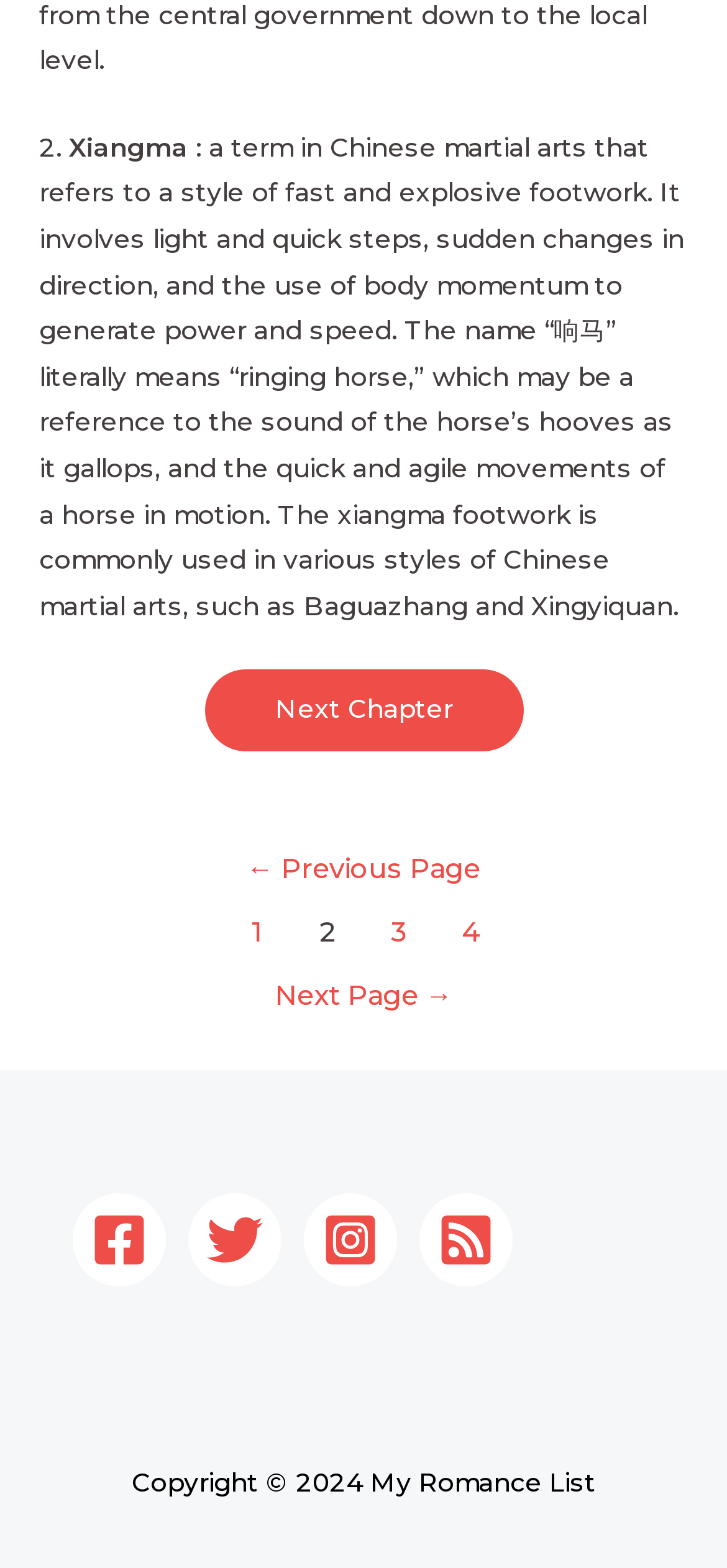Identify the bounding box for the described UI element. Provide the coordinates in (top-left x, top-left y, bottom-right x, bottom-right y) format with values ranging from 0 to 1: ← Previous Page

[0.019, 0.536, 0.981, 0.577]